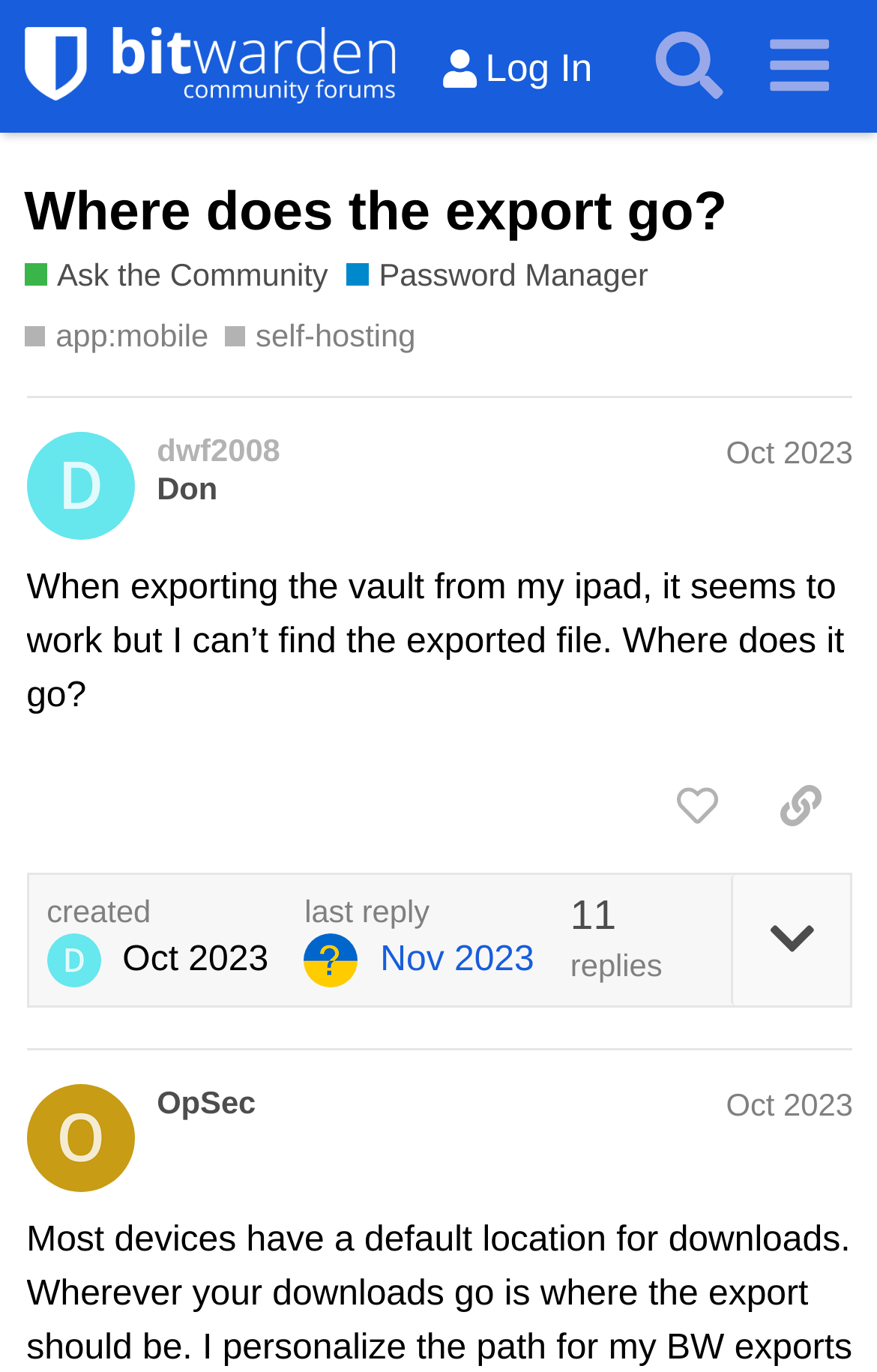Using the format (top-left x, top-left y, bottom-right x, bottom-right y), provide the bounding box coordinates for the described UI element. All values should be floating point numbers between 0 and 1: OpSec

[0.179, 0.79, 0.292, 0.817]